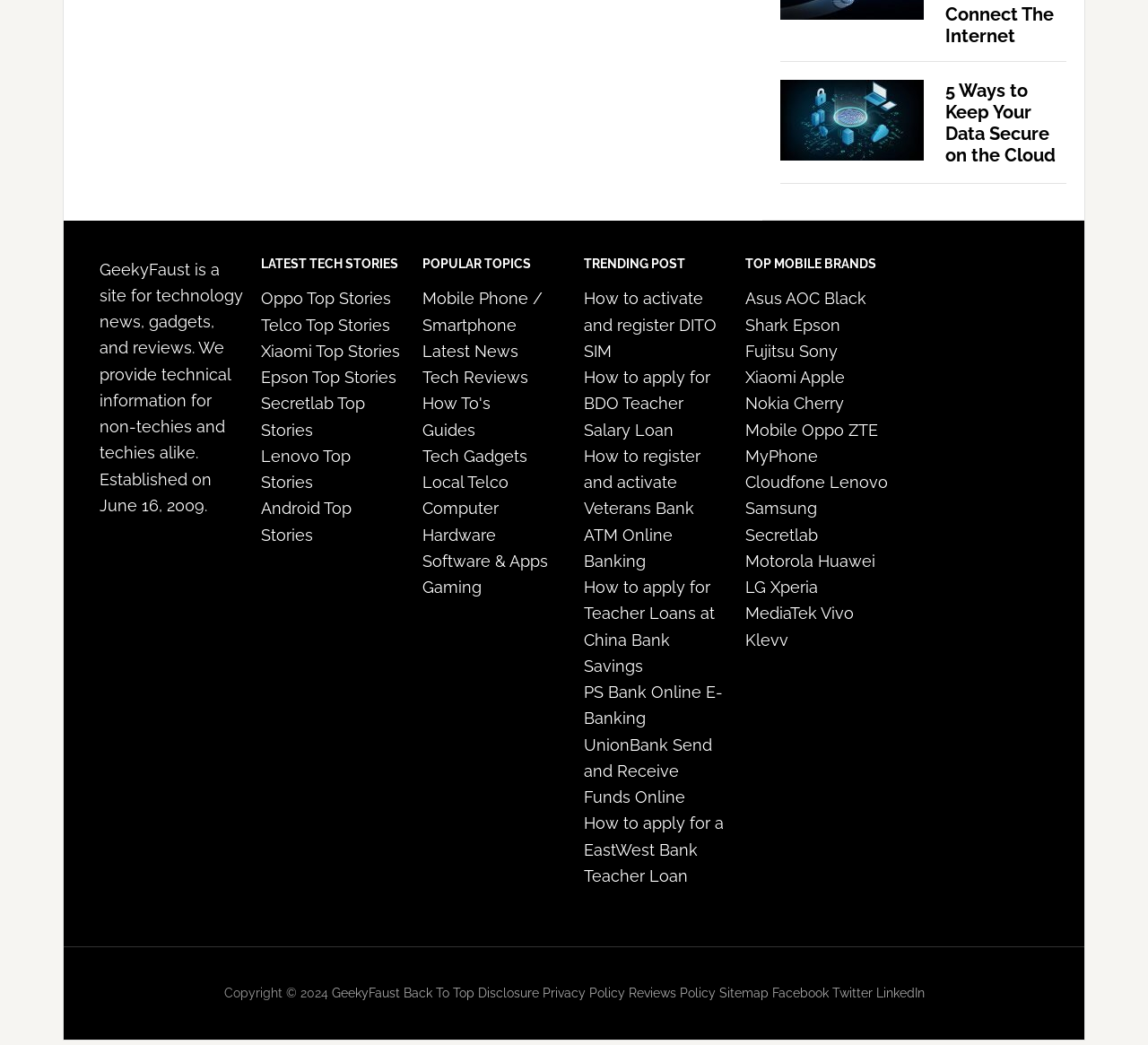Identify the coordinates of the bounding box for the element that must be clicked to accomplish the instruction: "Click on Home".

None